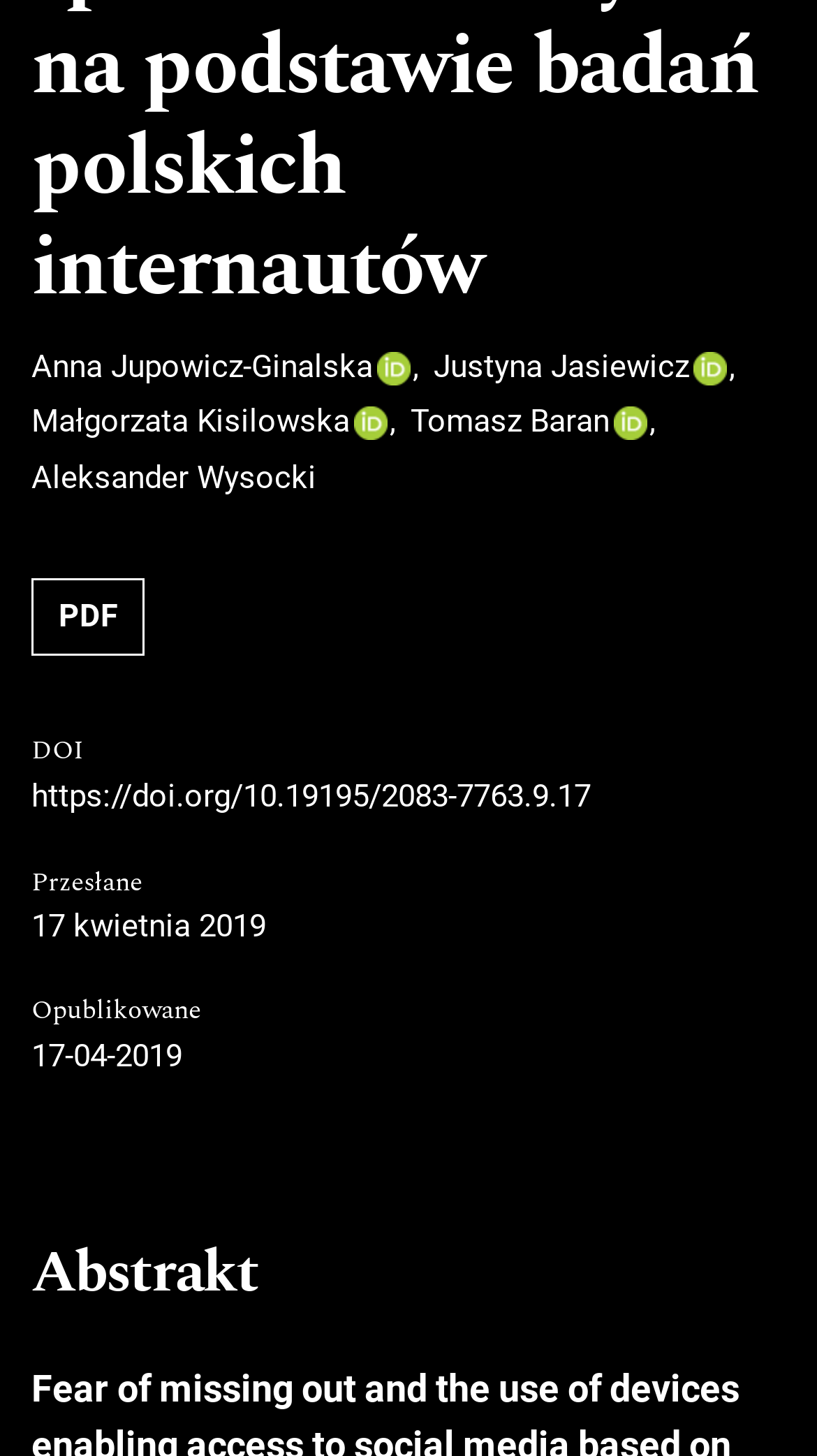Using the given element description, provide the bounding box coordinates (top-left x, top-left y, bottom-right x, bottom-right y) for the corresponding UI element in the screenshot: parent_node: Tomasz Baran

[0.746, 0.274, 0.795, 0.306]